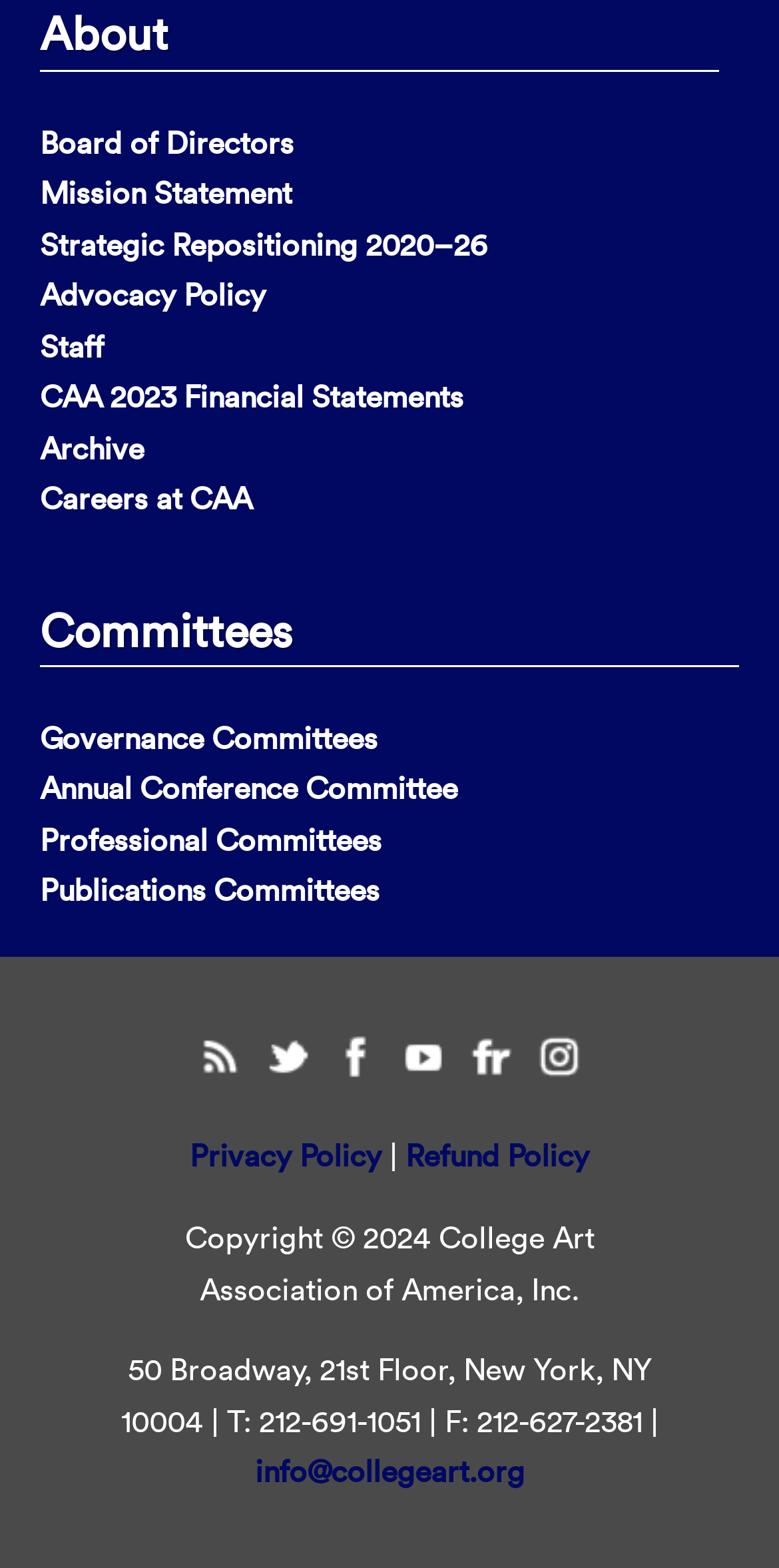Please provide the bounding box coordinates in the format (top-left x, top-left y, bottom-right x, bottom-right y). Remember, all values are floating point numbers between 0 and 1. What is the bounding box coordinate of the region described as: Careers at CAA

[0.051, 0.306, 0.323, 0.33]